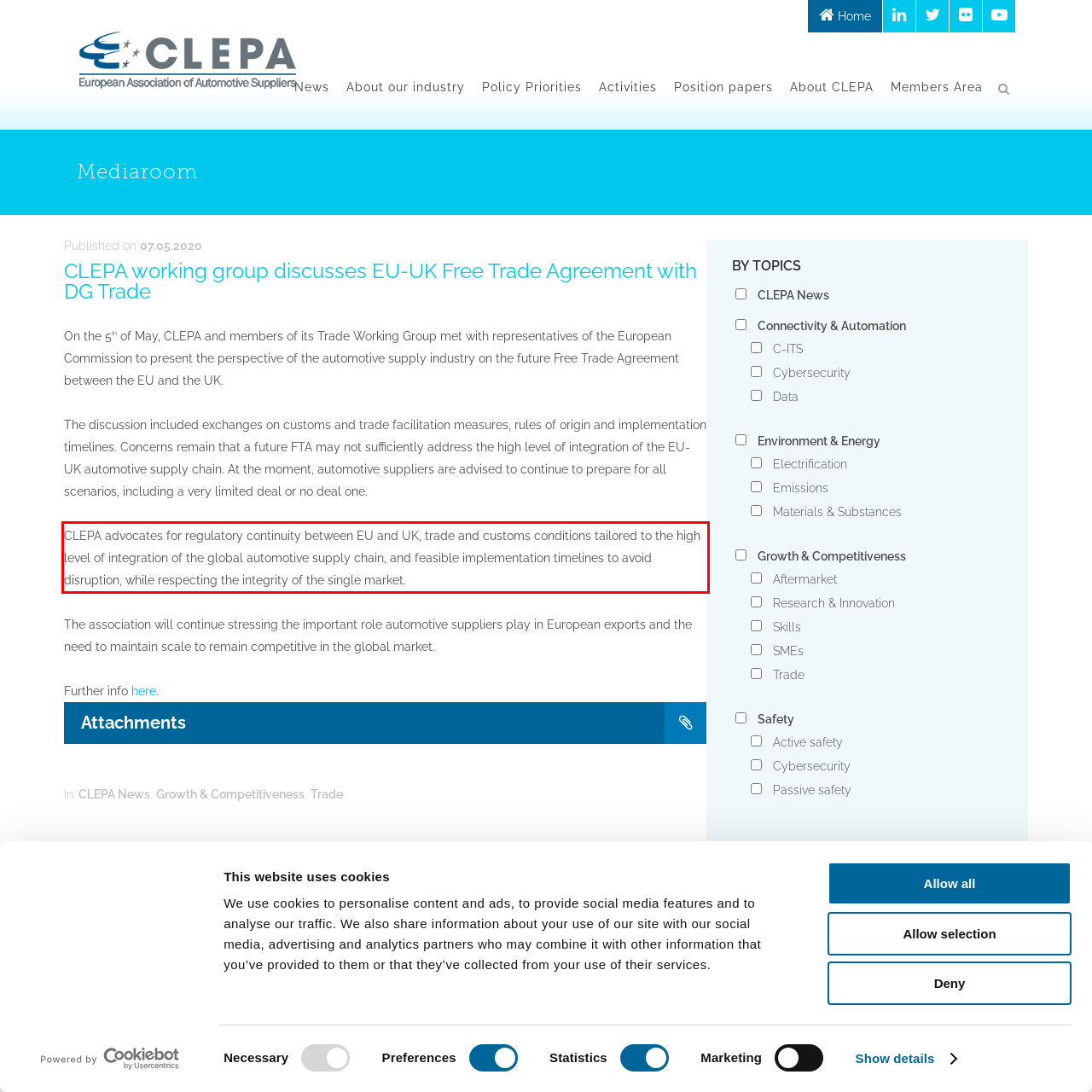You are given a webpage screenshot with a red bounding box around a UI element. Extract and generate the text inside this red bounding box.

CLEPA advocates for regulatory continuity between EU and UK, trade and customs conditions tailored to the high level of integration of the global automotive supply chain, and feasible implementation timelines to avoid disruption, while respecting the integrity of the single market.